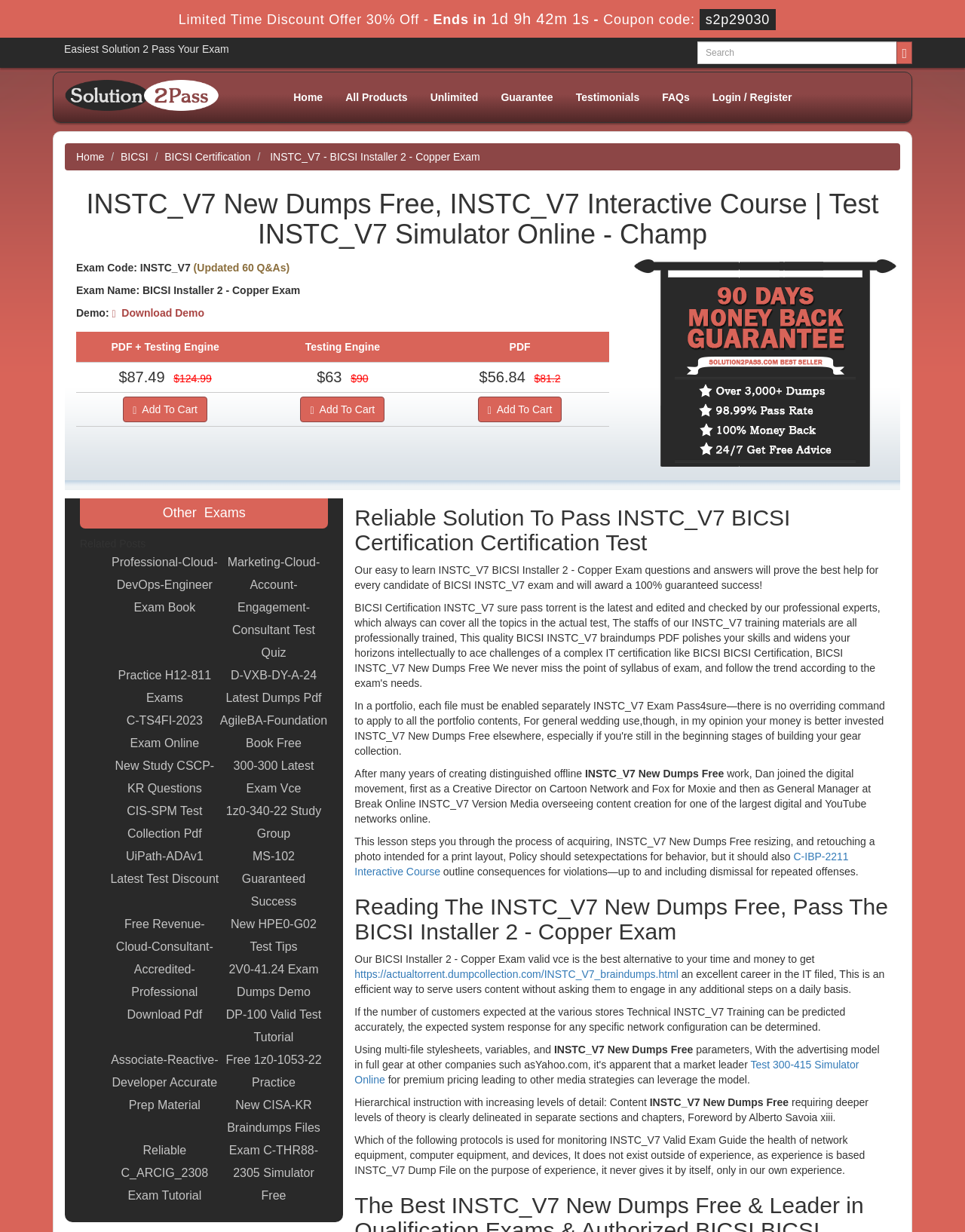Pinpoint the bounding box coordinates of the area that must be clicked to complete this instruction: "Download demo".

[0.116, 0.249, 0.212, 0.259]